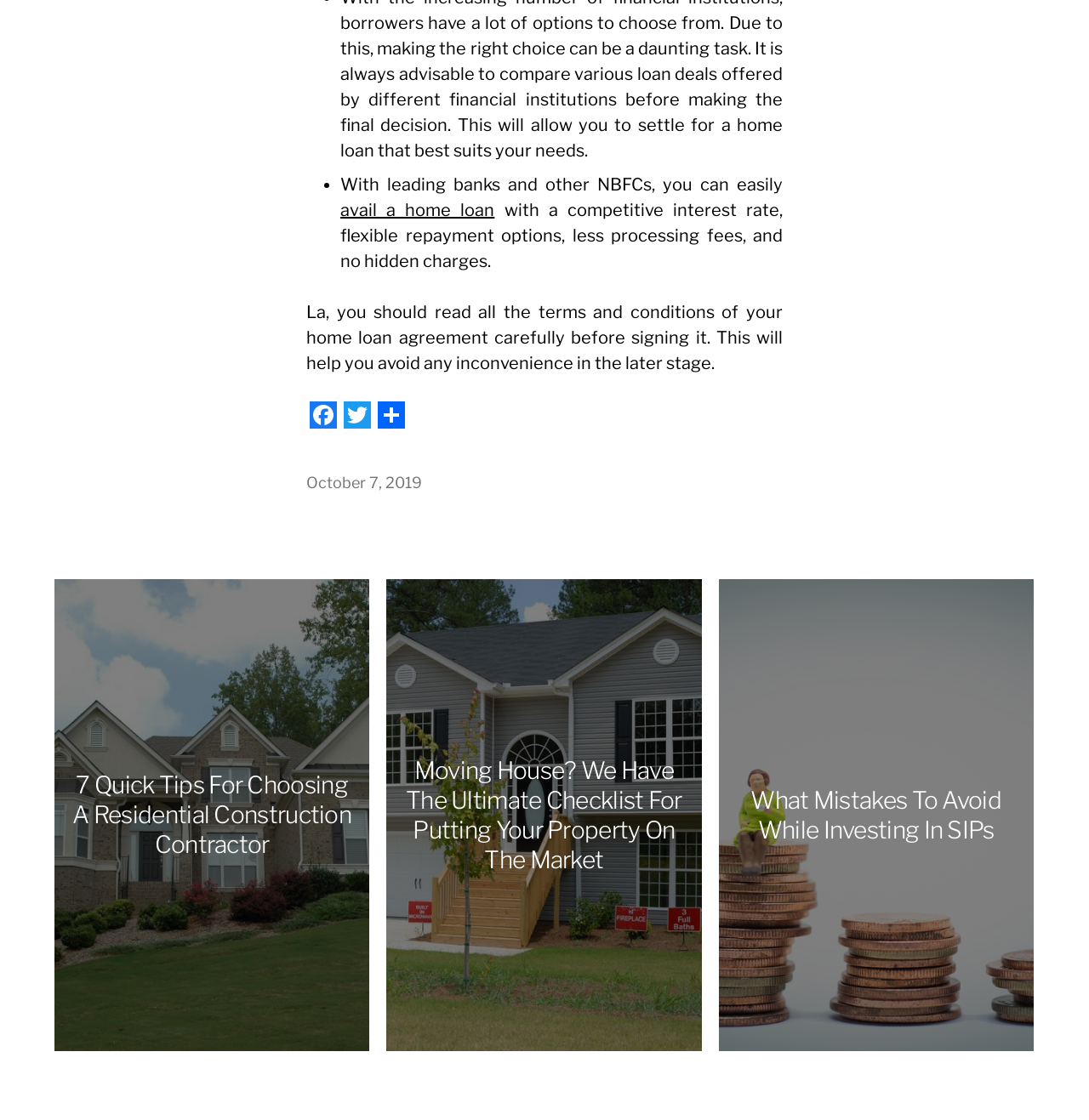Determine the bounding box for the HTML element described here: "avail a home loan". The coordinates should be given as [left, top, right, bottom] with each number being a float between 0 and 1.

[0.312, 0.178, 0.454, 0.197]